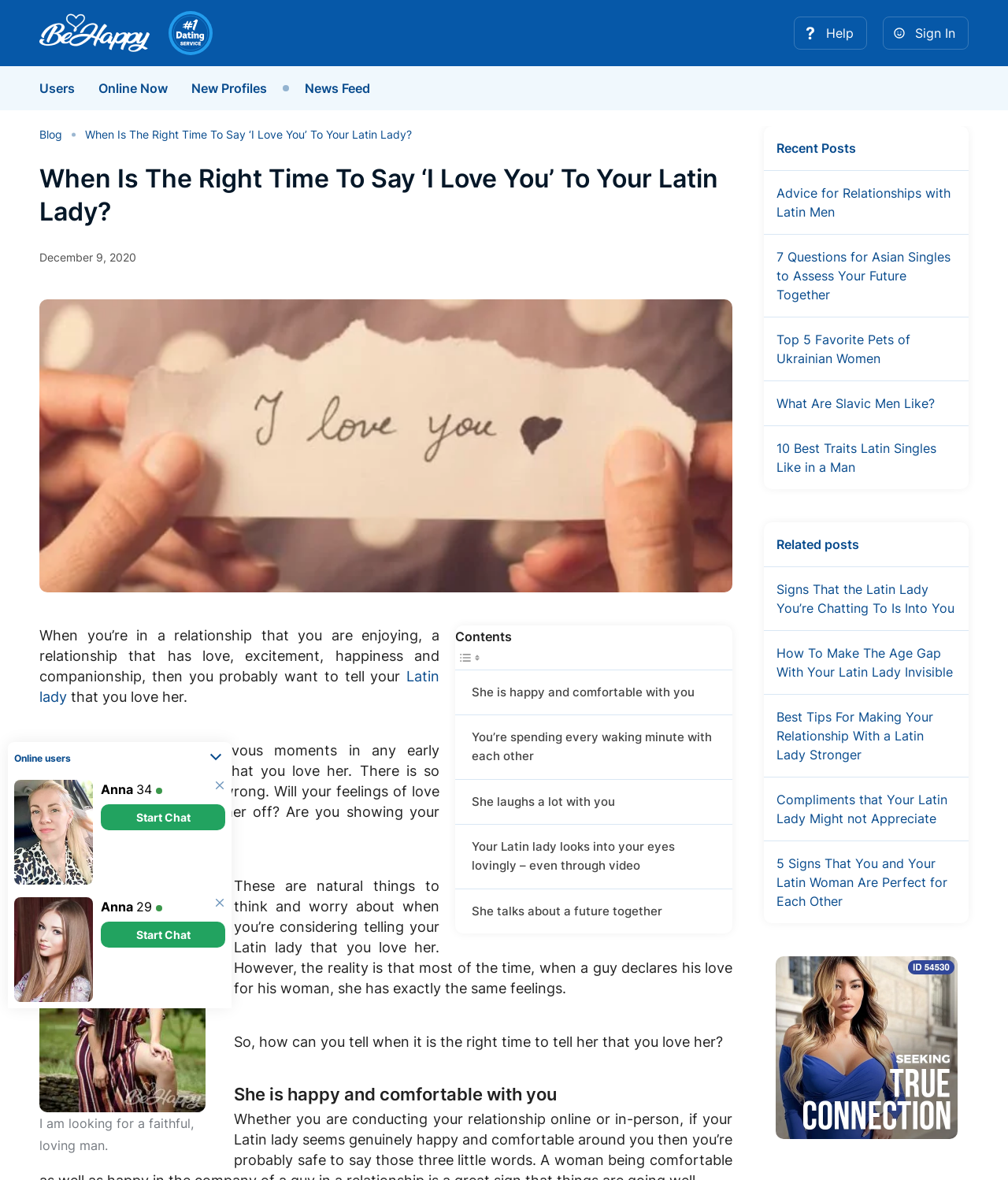Please identify the bounding box coordinates of the clickable area that will allow you to execute the instruction: "Read the blog post 'When Is The Right Time To Say ‘I Love You’ To Your Latin Lady?'".

[0.084, 0.108, 0.409, 0.119]